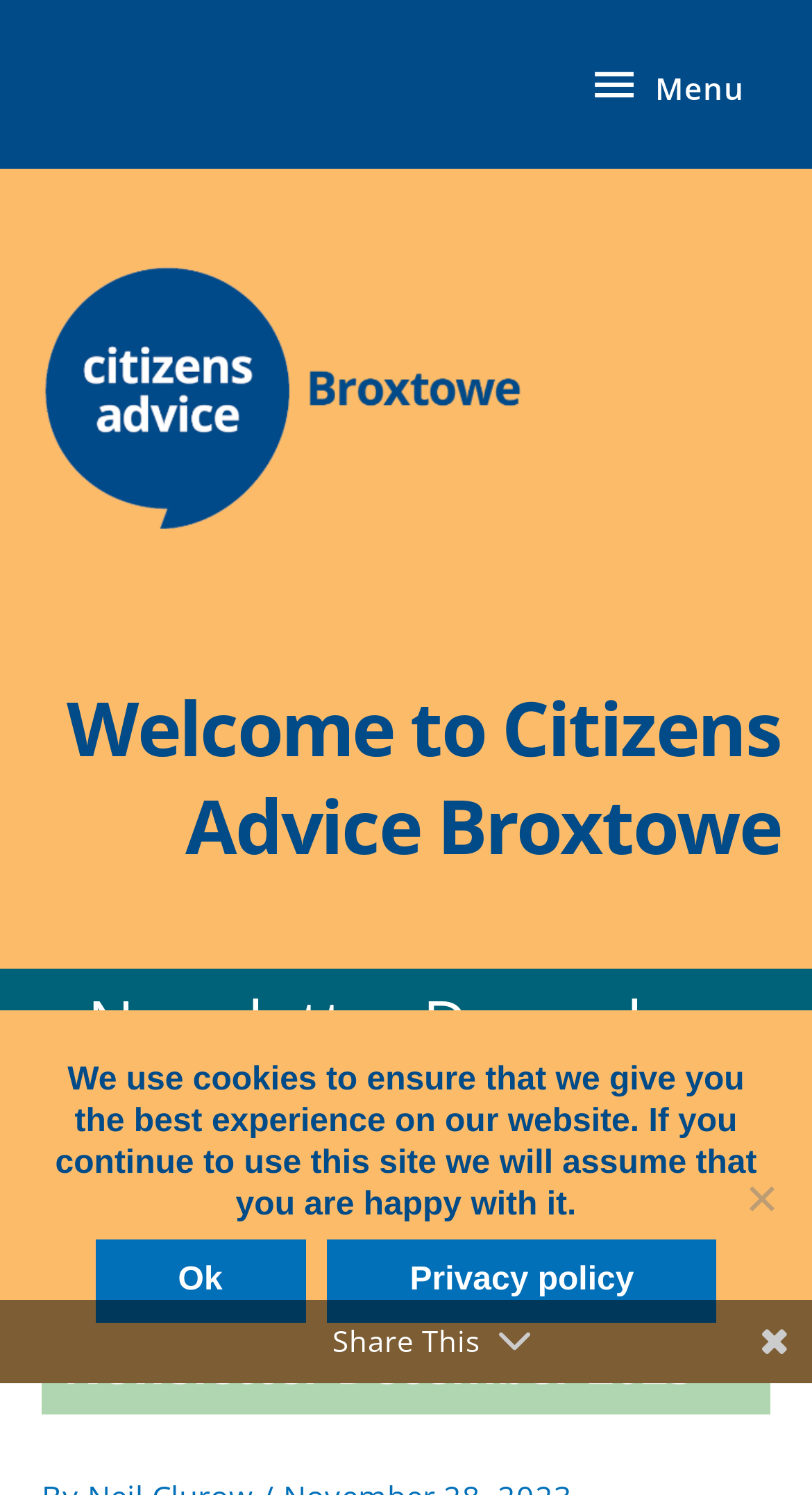Please extract the webpage's main title and generate its text content.

Newsletter December 2023